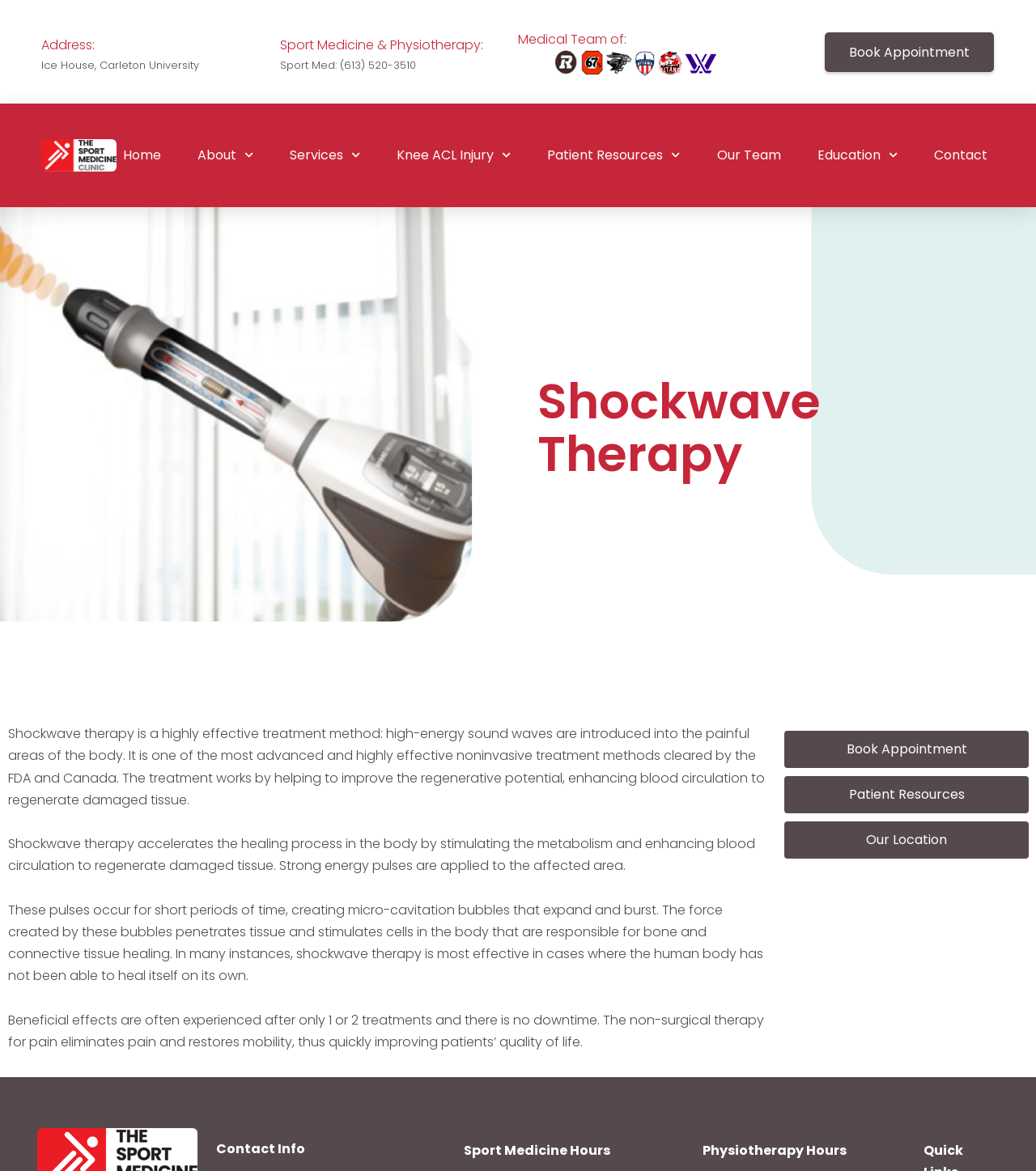Locate the UI element described by Book Appointment and provide its bounding box coordinates. Use the format (top-left x, top-left y, bottom-right x, bottom-right y) with all values as floating point numbers between 0 and 1.

[0.796, 0.027, 0.959, 0.061]